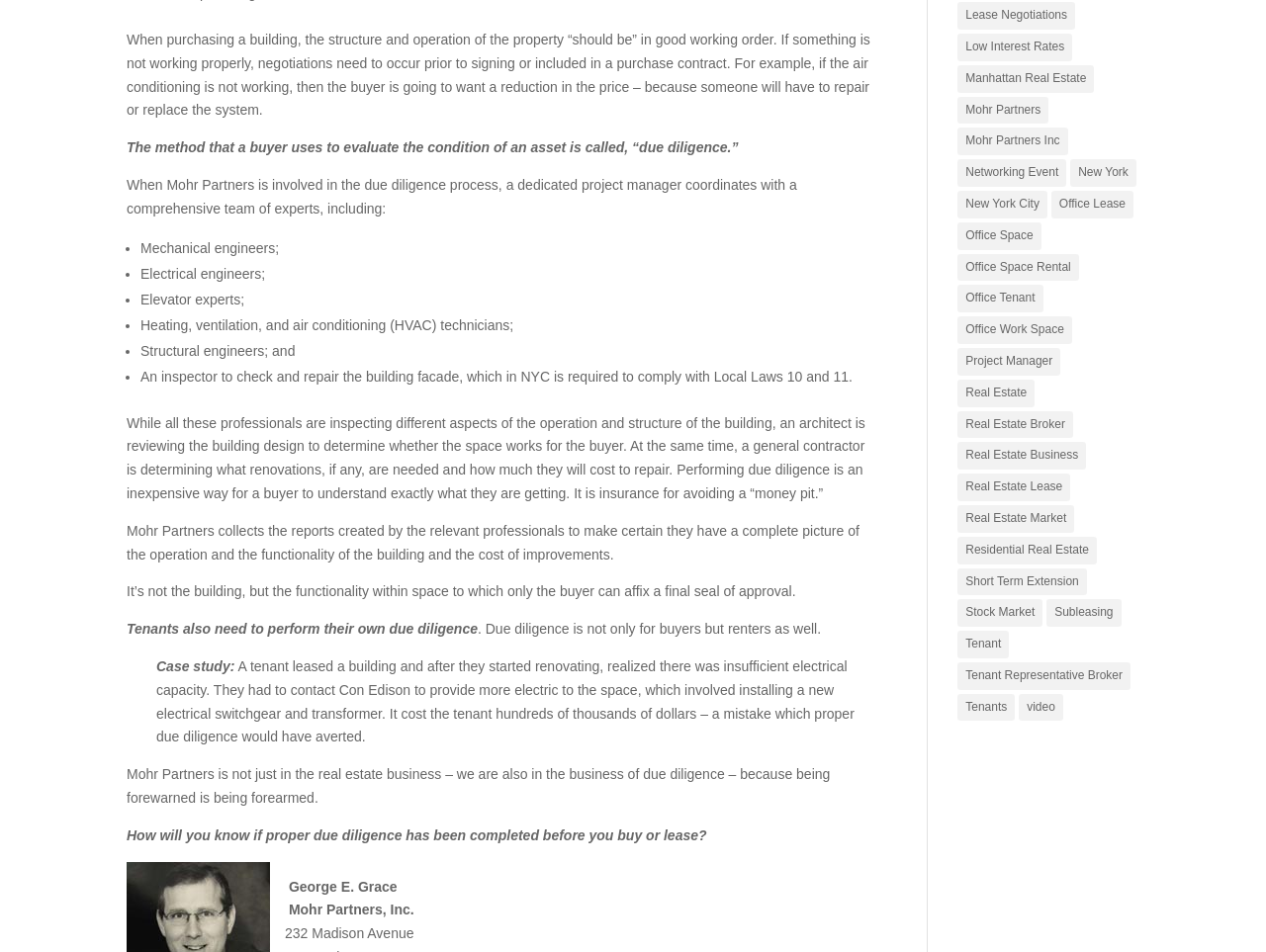Given the element description "Tenant Representative Broker", identify the bounding box of the corresponding UI element.

[0.756, 0.696, 0.893, 0.724]